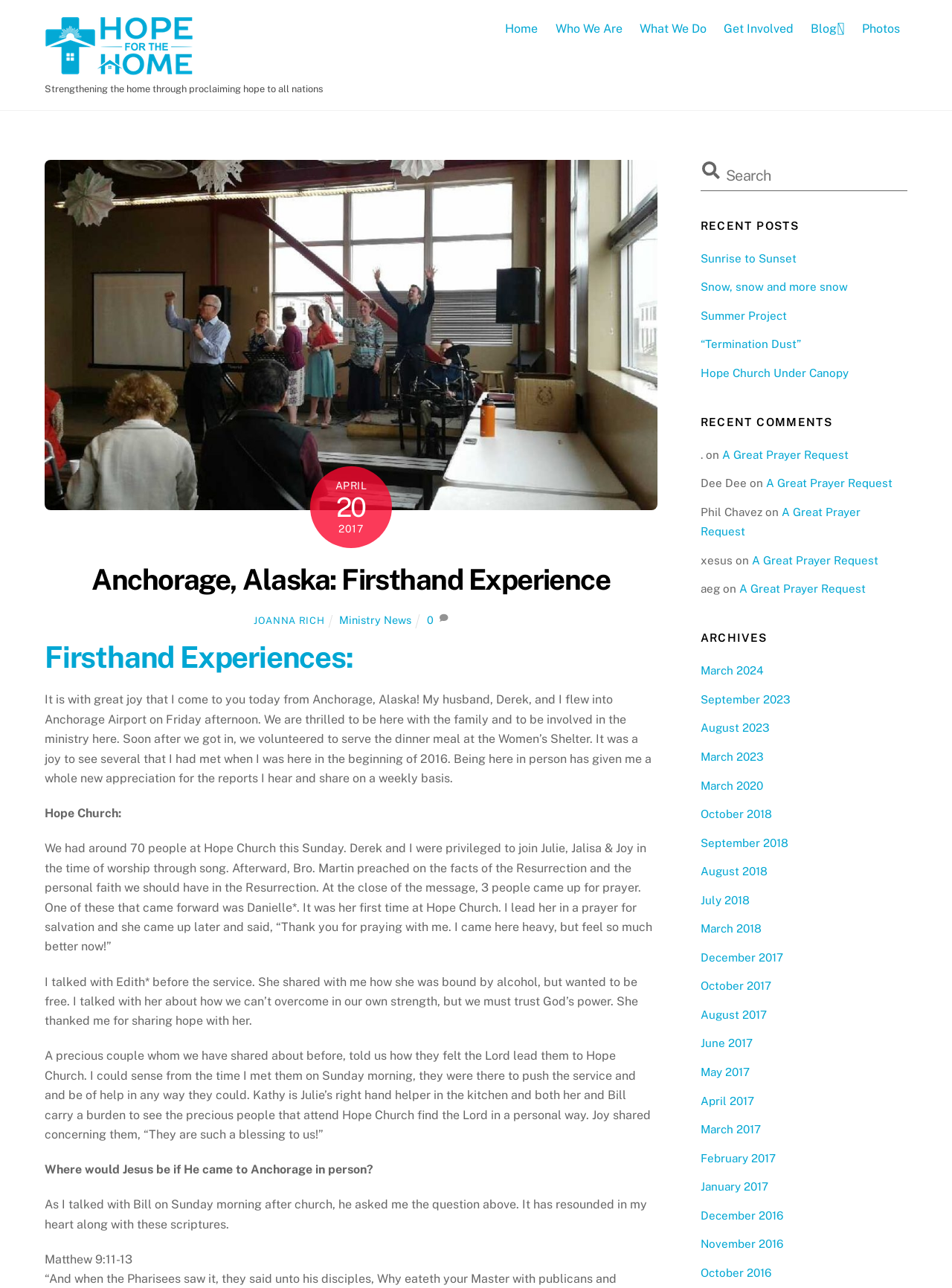Could you find the bounding box coordinates of the clickable area to complete this instruction: "Click on the 'Home' link"?

[0.523, 0.009, 0.573, 0.036]